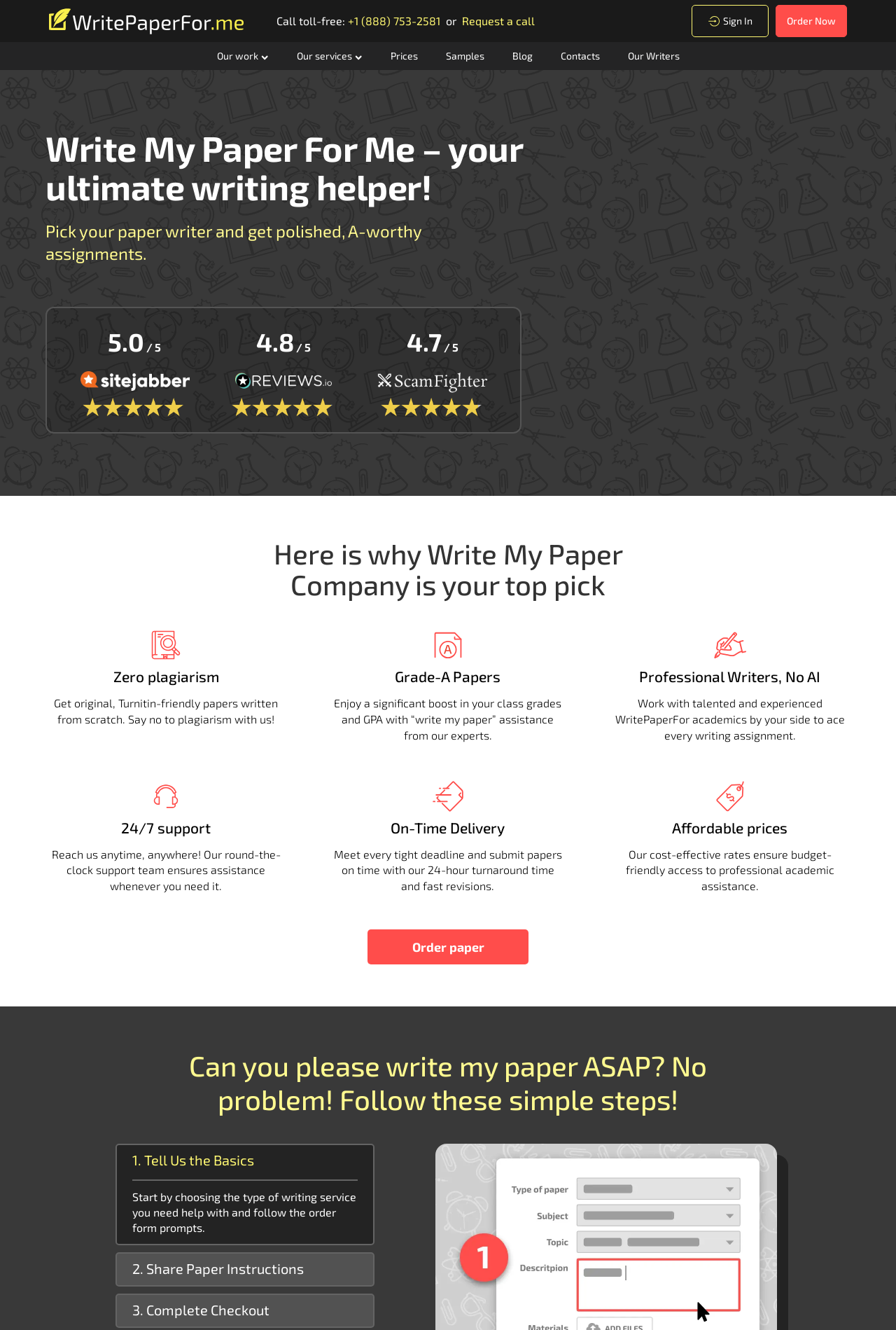Please provide the bounding box coordinates for the UI element as described: "Contacts". The coordinates must be four floats between 0 and 1, represented as [left, top, right, bottom].

[0.61, 0.032, 0.685, 0.053]